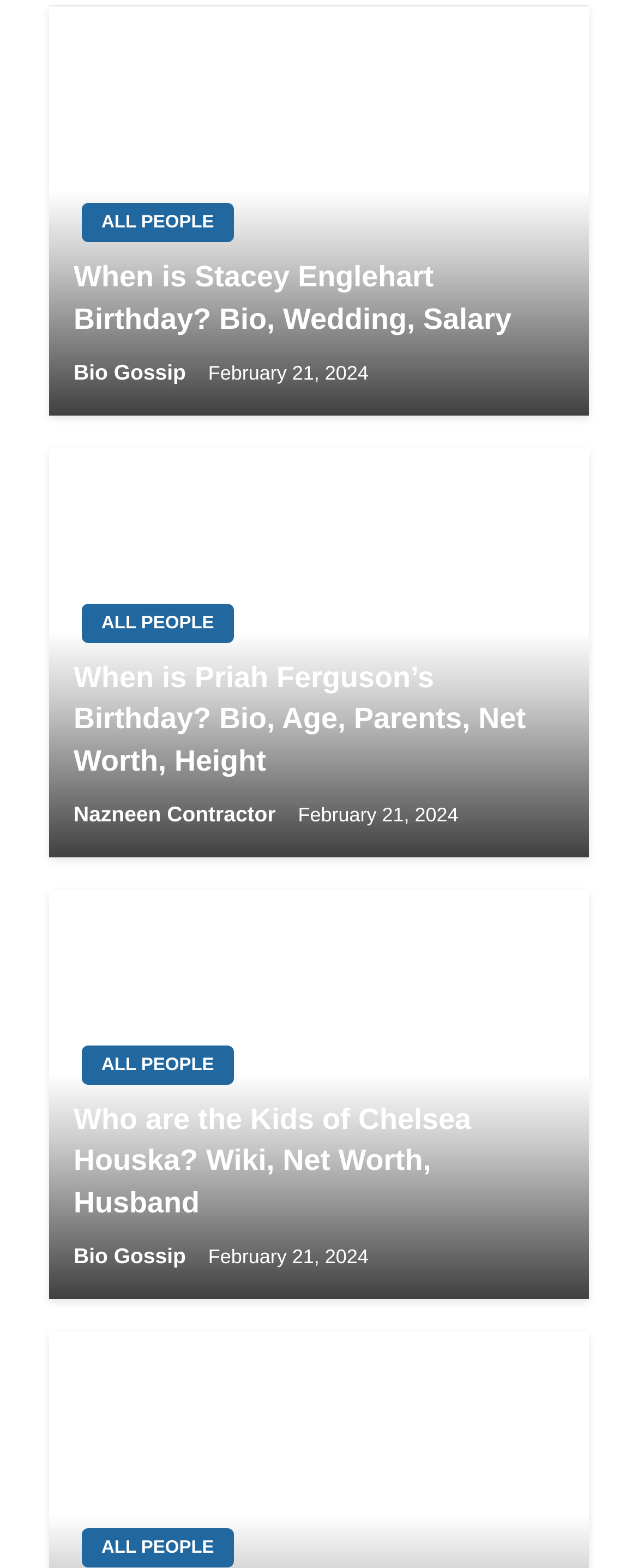What is the common text among all 'ALL PEOPLE' links?
Give a detailed response to the question by analyzing the screenshot.

I found multiple link elements with the text 'ALL PEOPLE', which are [755], [760], [765], and [770]. They all have the same text 'ALL PEOPLE'.